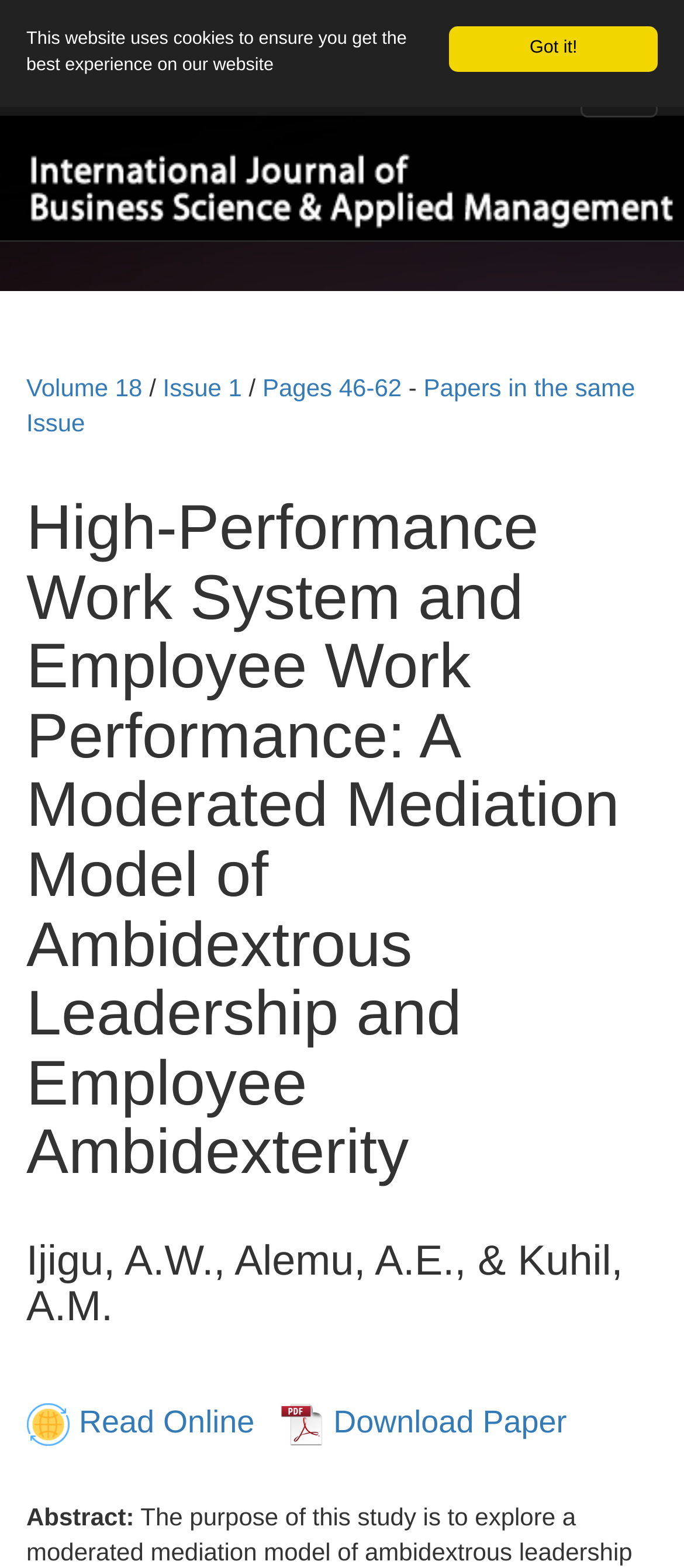Bounding box coordinates are specified in the format (top-left x, top-left y, bottom-right x, bottom-right y). All values are floating point numbers bounded between 0 and 1. Please provide the bounding box coordinate of the region this sentence describes: Download Paper

[0.41, 0.896, 0.829, 0.918]